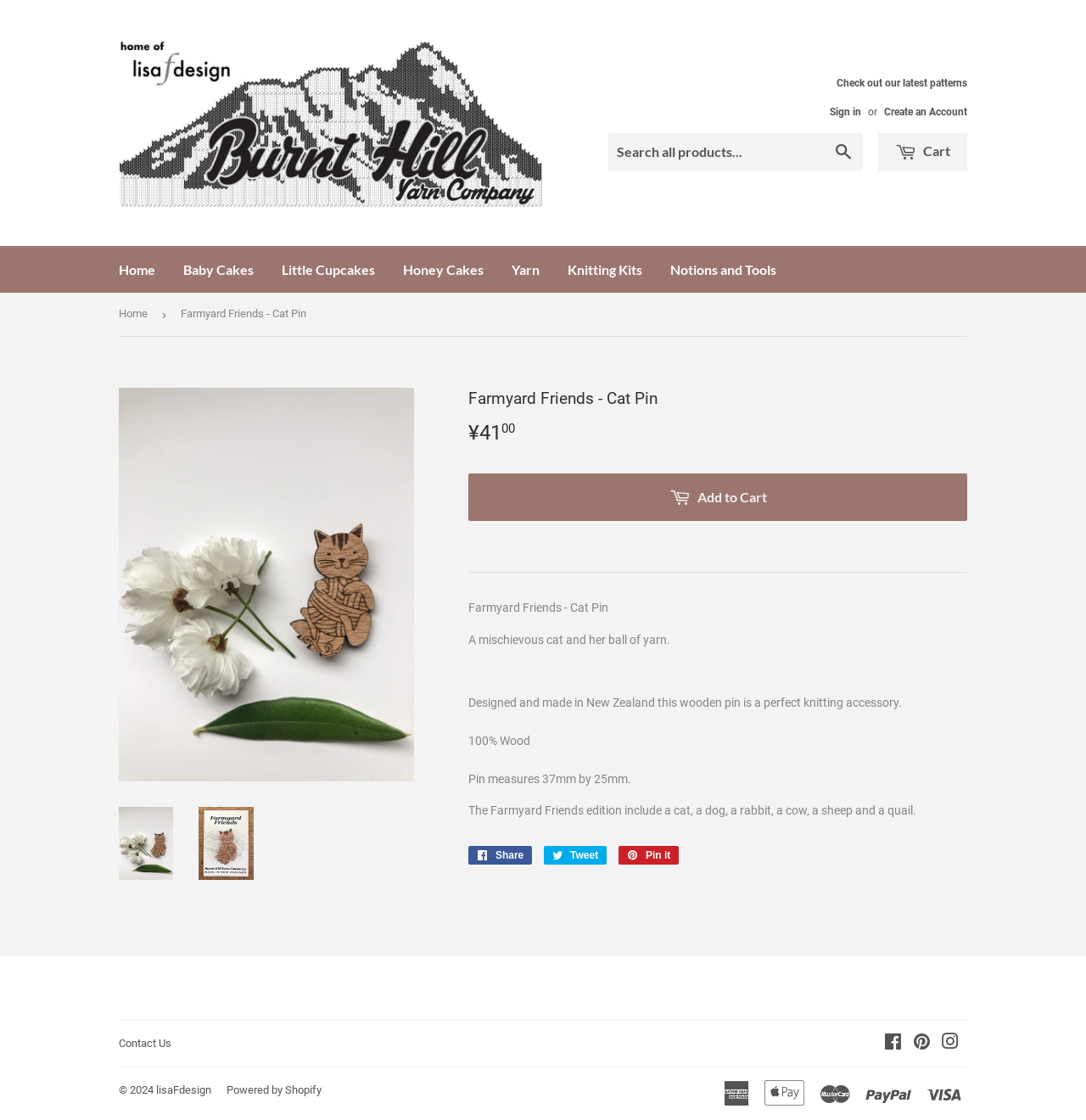What is the material of the Farmyard Friends - Cat Pin?
Please answer the question with as much detail and depth as you can.

I found the material of the product by reading the product description, which states '100% Wood'.